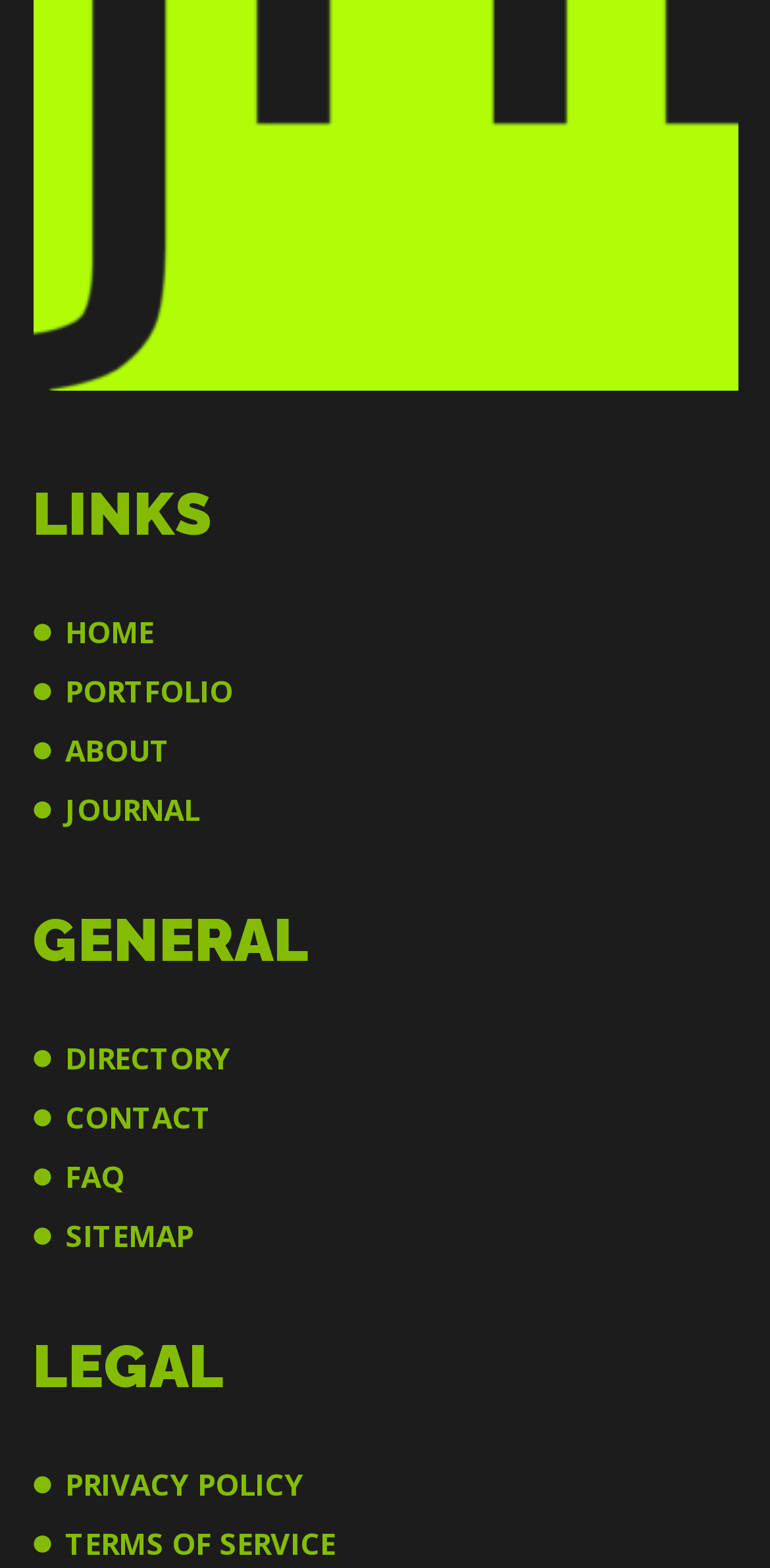Highlight the bounding box coordinates of the element you need to click to perform the following instruction: "Read the article 'Jade Vs Tourmaline Heating Pad. What’s The Better Option?'."

None